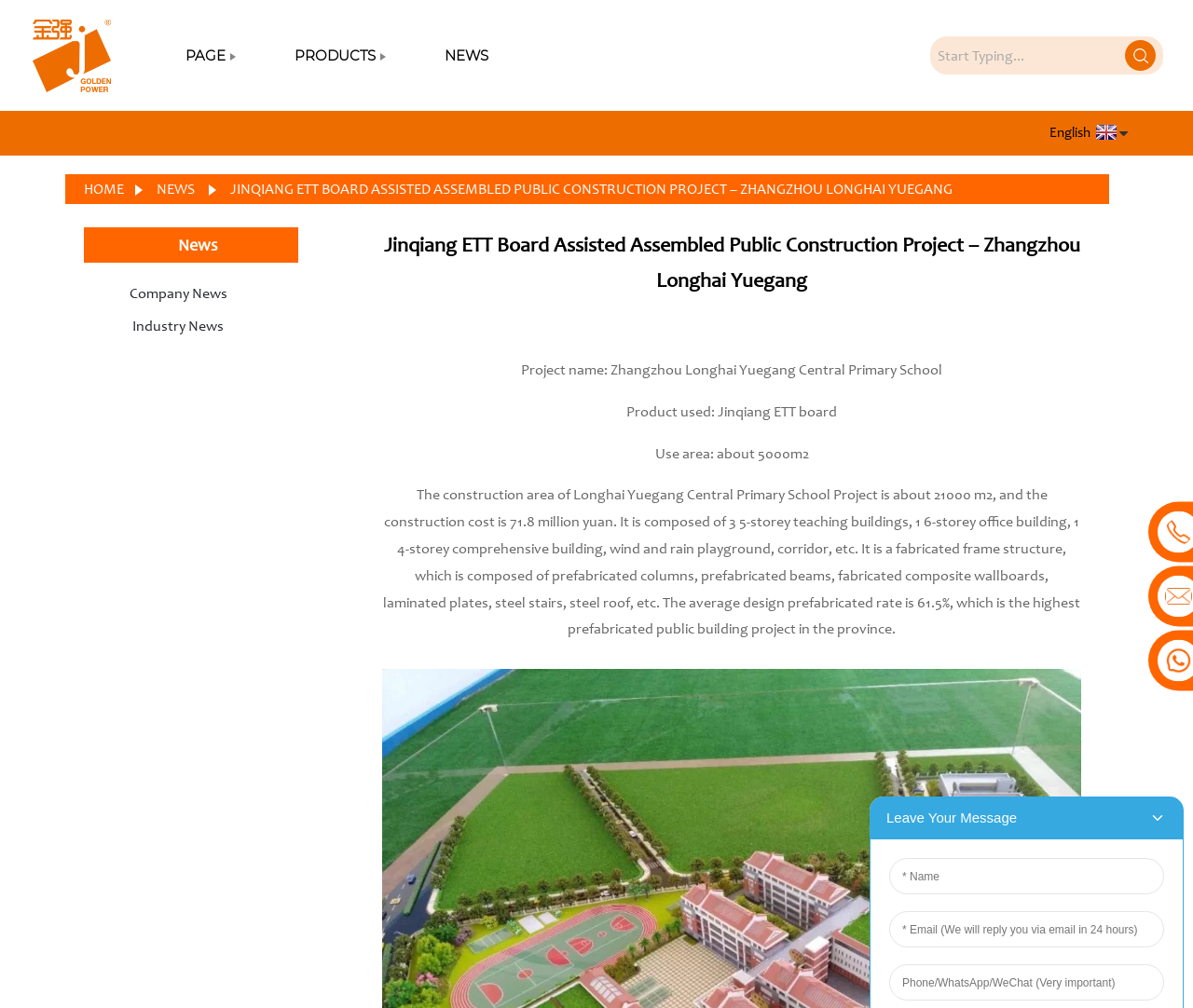Identify the bounding box coordinates of the specific part of the webpage to click to complete this instruction: "View company news".

[0.078, 0.279, 0.22, 0.302]